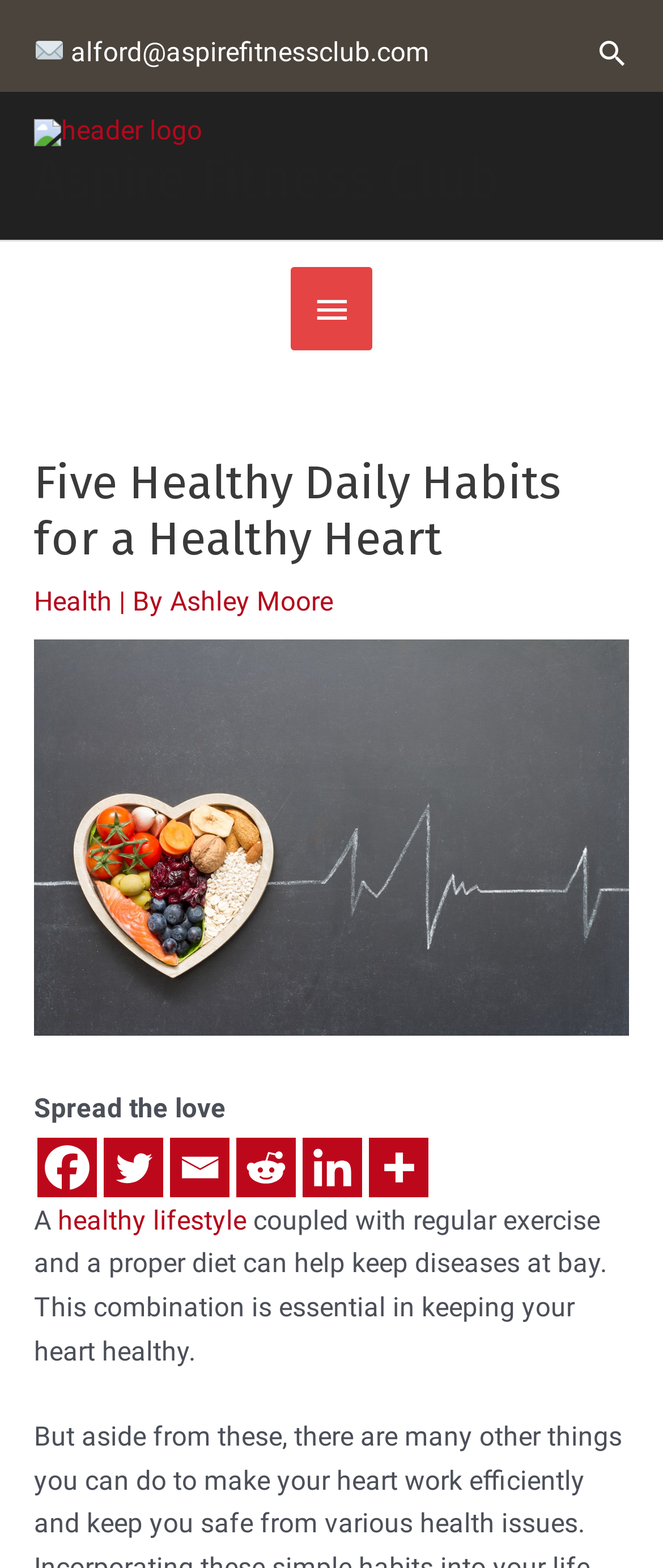Pinpoint the bounding box coordinates of the element that must be clicked to accomplish the following instruction: "Share on Facebook". The coordinates should be in the format of four float numbers between 0 and 1, i.e., [left, top, right, bottom].

[0.056, 0.725, 0.146, 0.763]